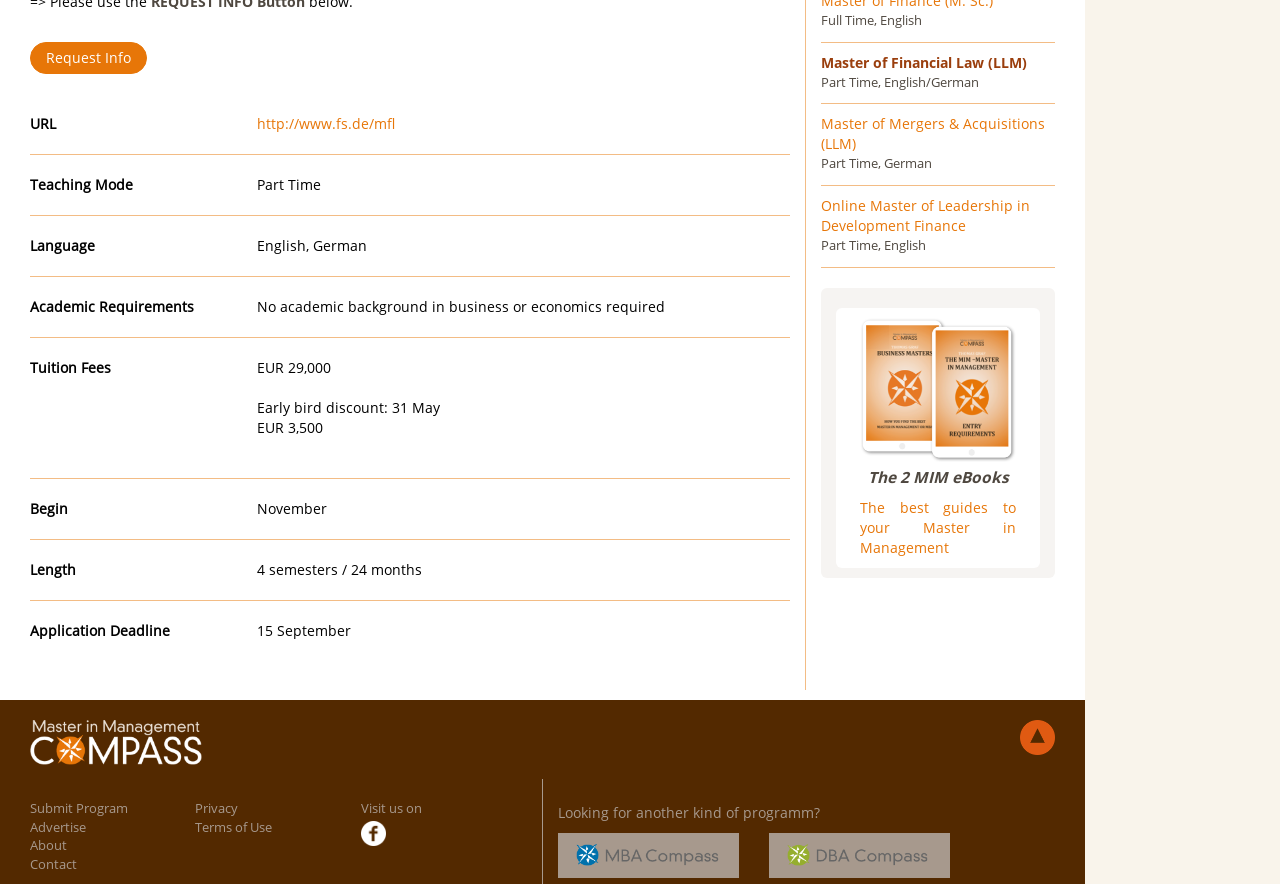Identify the bounding box of the HTML element described here: "Terms of Use". Provide the coordinates as four float numbers between 0 and 1: [left, top, right, bottom].

[0.153, 0.925, 0.213, 0.946]